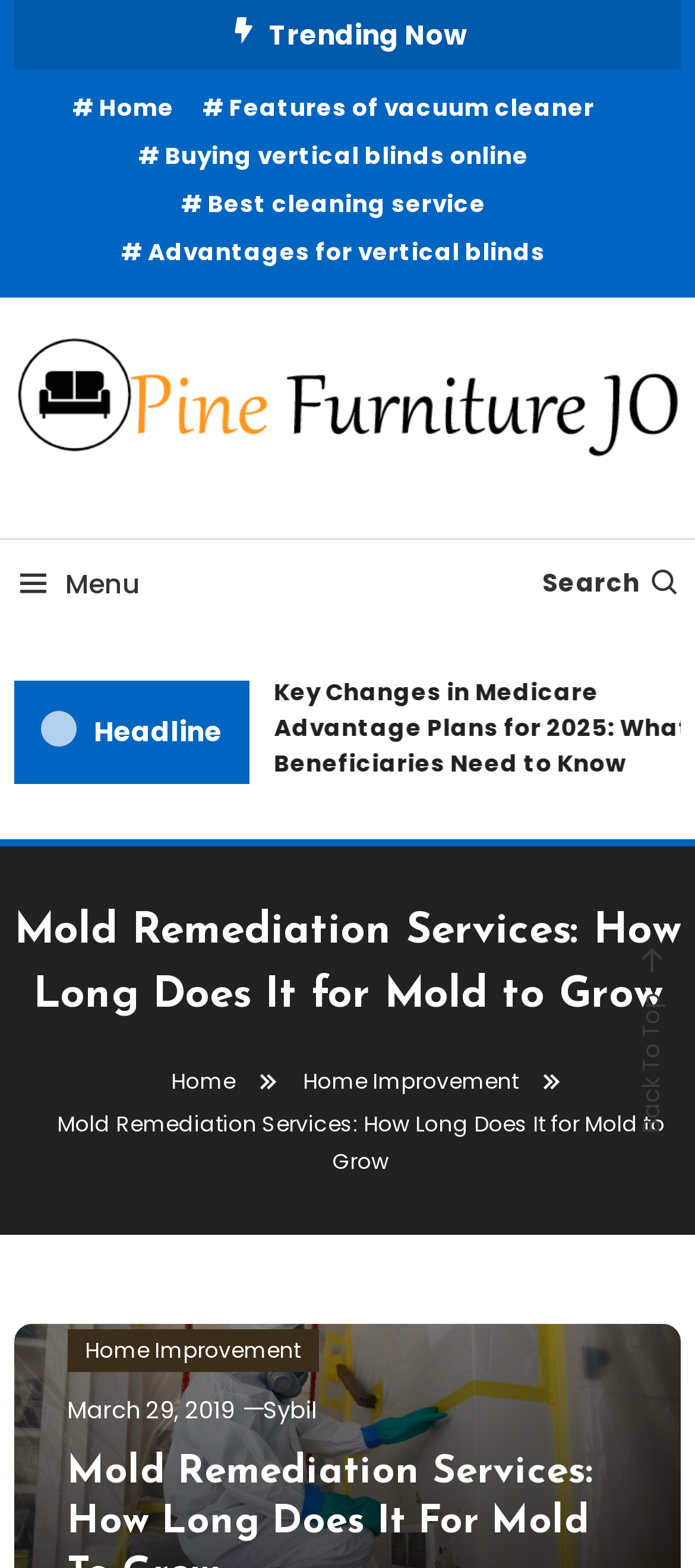Respond to the following question using a concise word or phrase: 
What is the category of the article?

Home Improvement